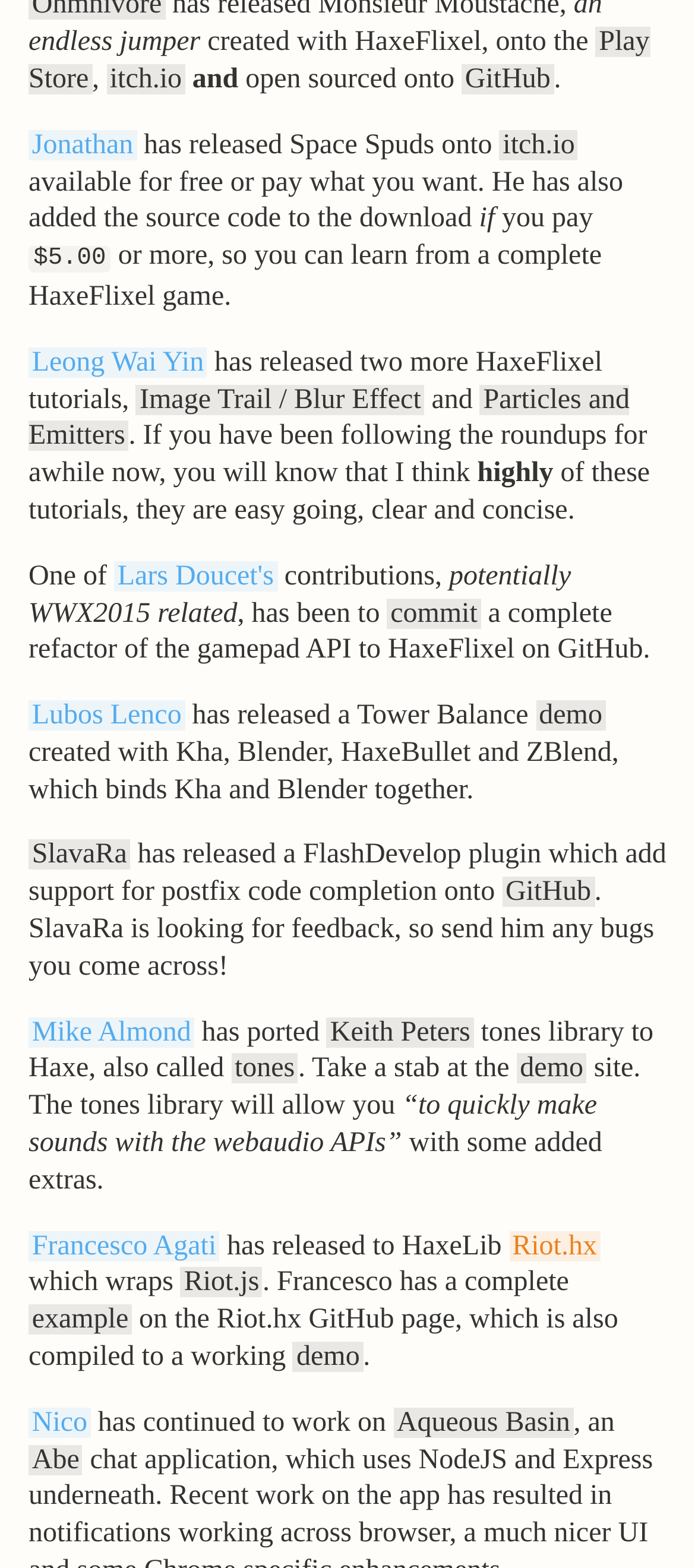Find the bounding box coordinates of the UI element according to this description: "Leong Wai Yin".

[0.041, 0.214, 0.298, 0.234]